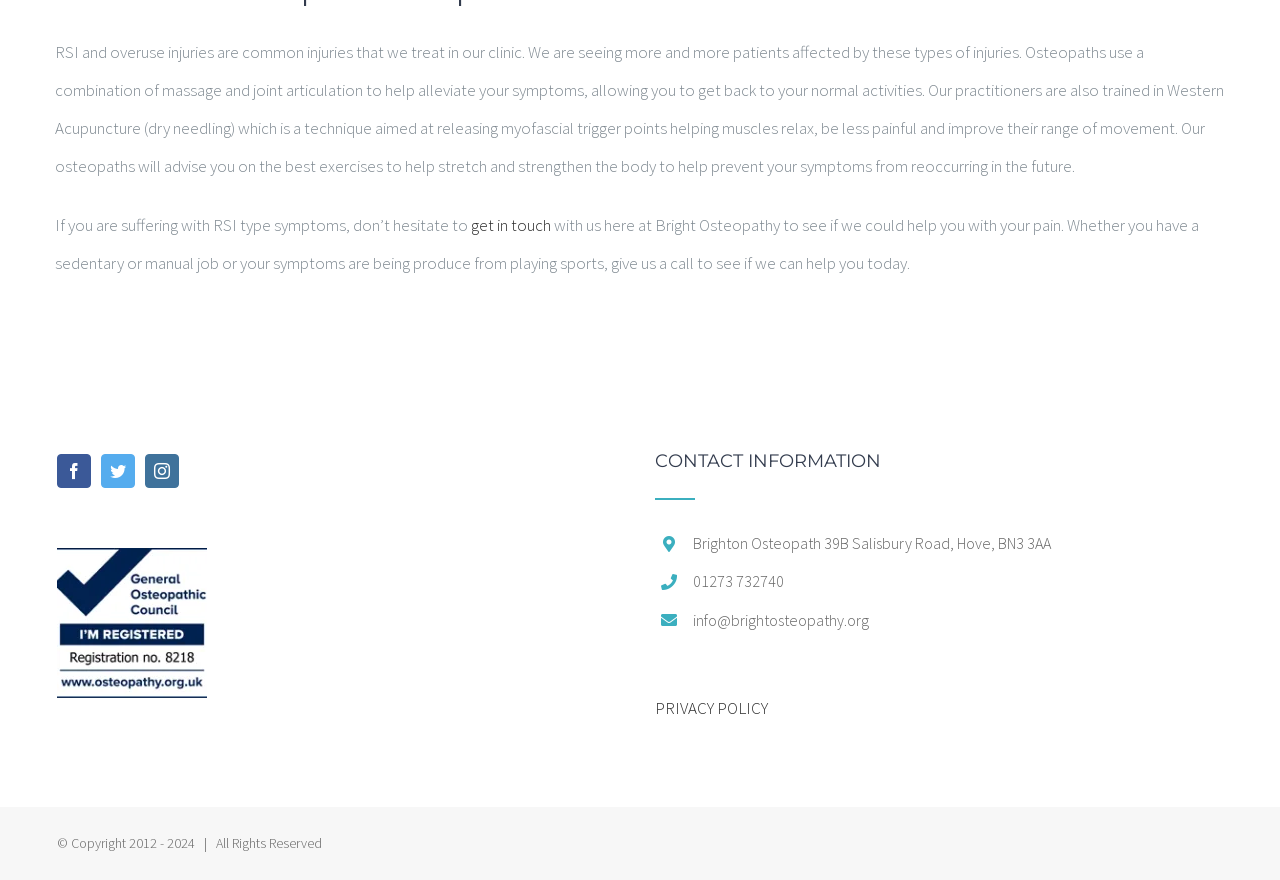Using the element description: "get in touch", determine the bounding box coordinates. The coordinates should be in the format [left, top, right, bottom], with values between 0 and 1.

[0.368, 0.243, 0.43, 0.268]